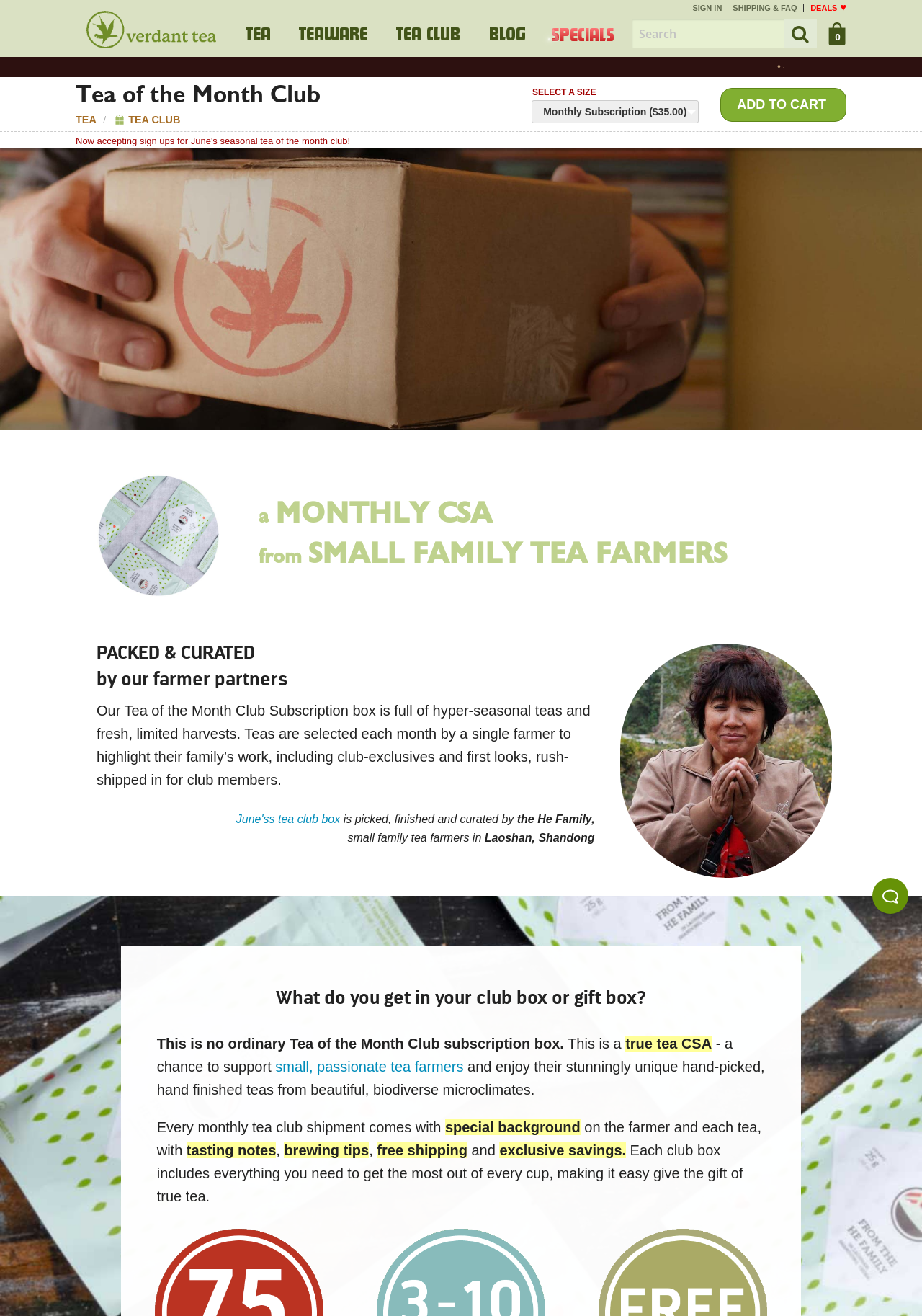Kindly determine the bounding box coordinates of the area that needs to be clicked to fulfill this instruction: "Explore the Tea of the Month Club".

[0.082, 0.063, 0.348, 0.085]